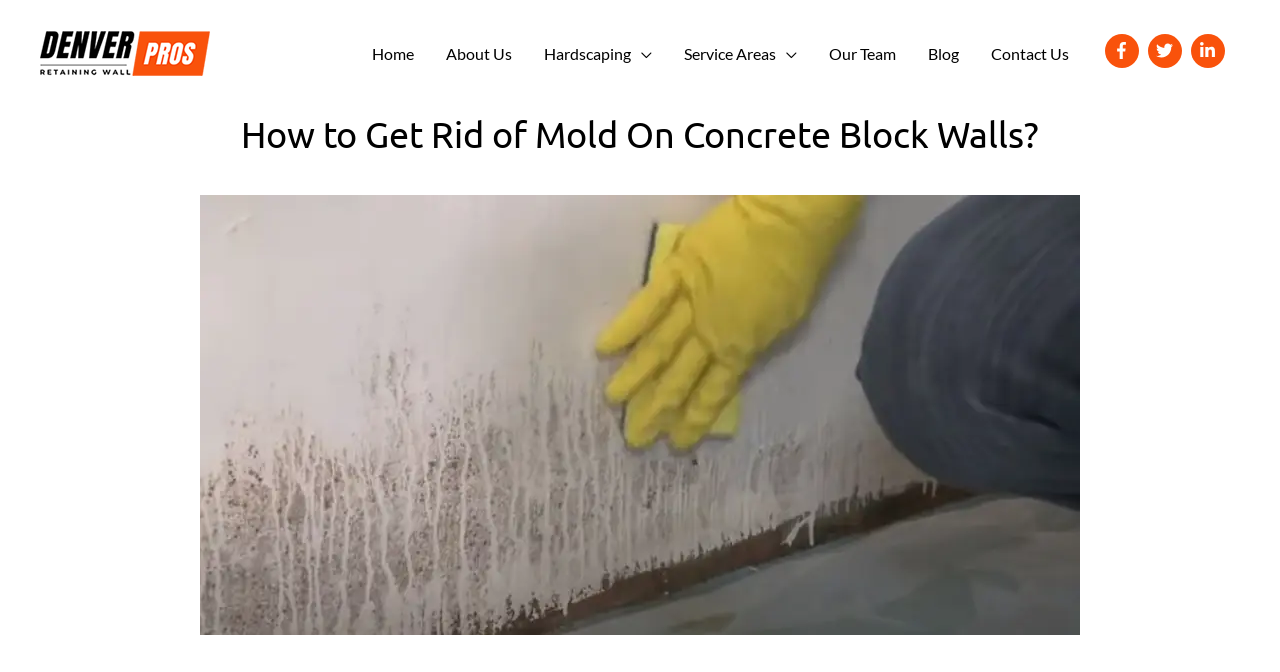Given the element description Hardscaping, specify the bounding box coordinates of the corresponding UI element in the format (top-left x, top-left y, bottom-right x, bottom-right y). All values must be between 0 and 1.

[0.412, 0.028, 0.522, 0.132]